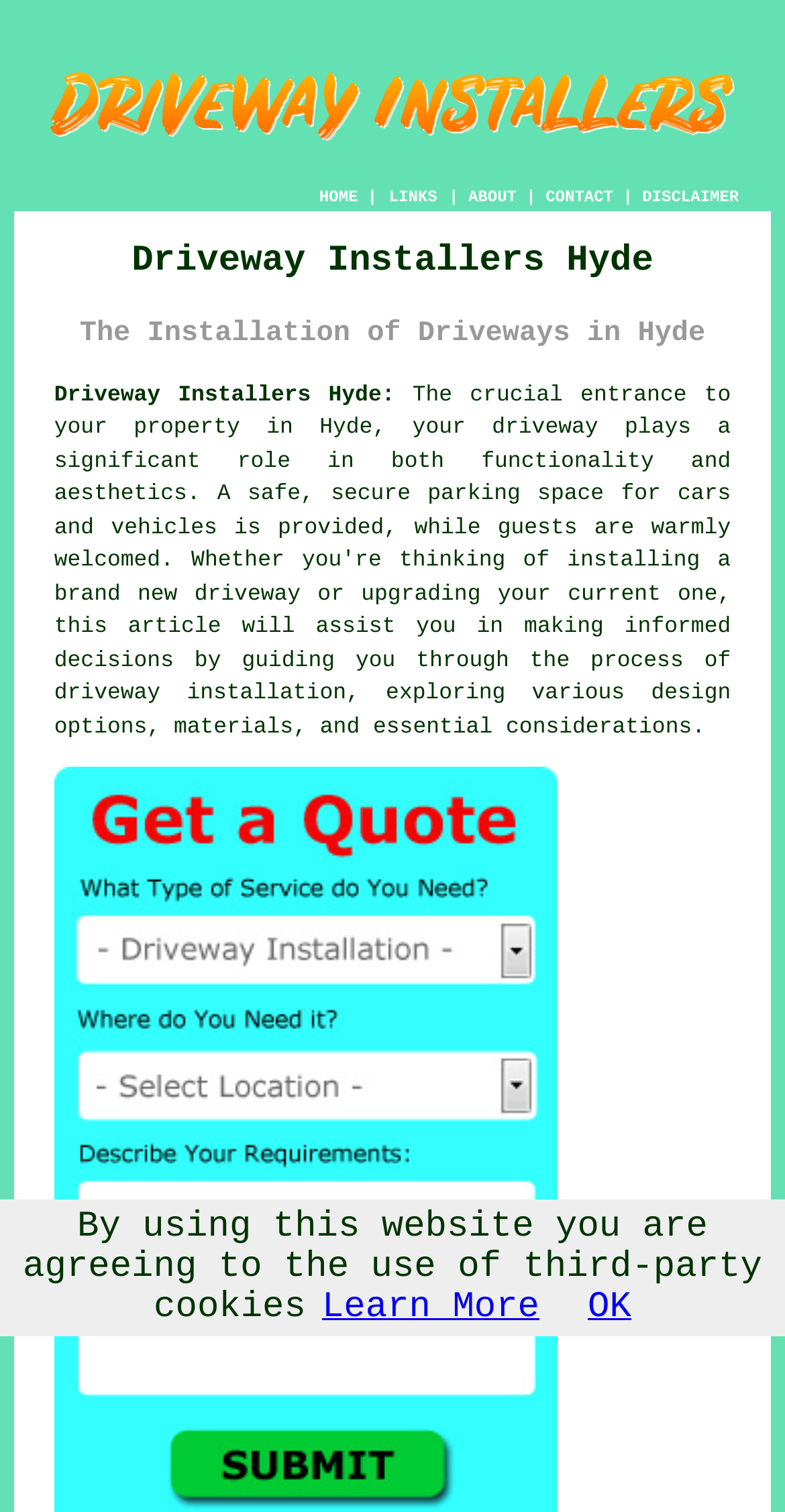Please locate the bounding box coordinates of the element that needs to be clicked to achieve the following instruction: "Click the CONTACT link". The coordinates should be four float numbers between 0 and 1, i.e., [left, top, right, bottom].

[0.695, 0.125, 0.781, 0.137]